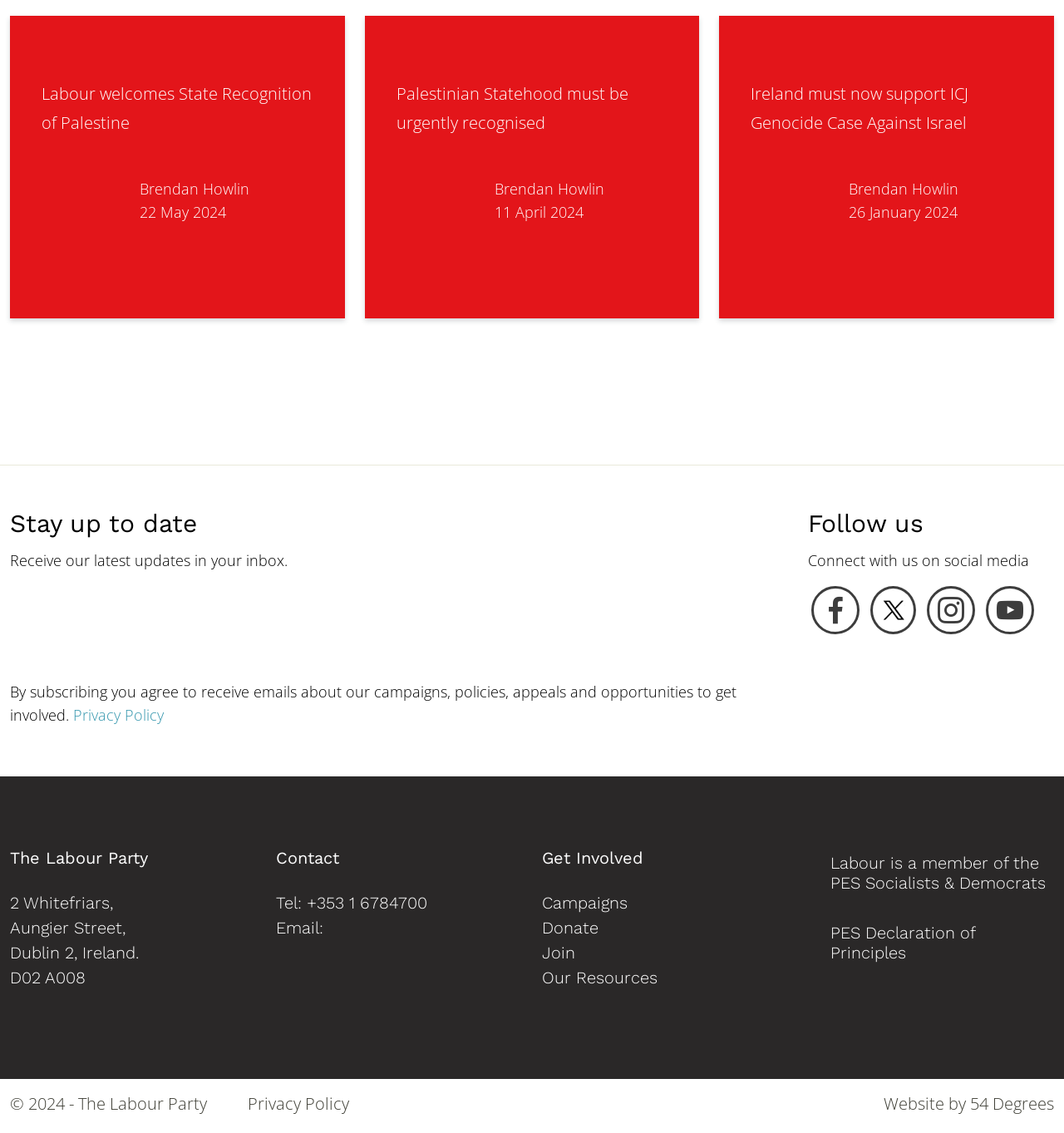Locate the bounding box coordinates of the area you need to click to fulfill this instruction: 'Learn more about Labour's campaigns'. The coordinates must be in the form of four float numbers ranging from 0 to 1: [left, top, right, bottom].

[0.509, 0.788, 0.59, 0.806]